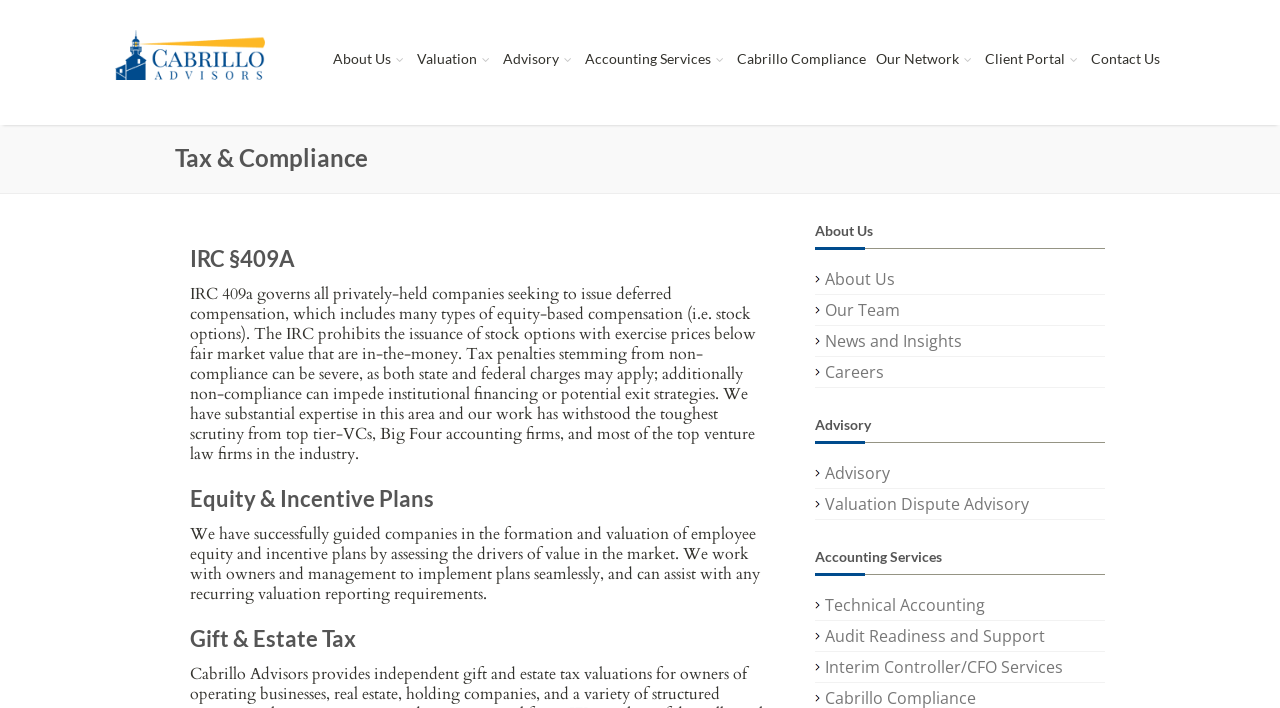Using details from the image, please answer the following question comprehensively:
What is IRC §409A about?

I found the information about IRC §409A by reading the static text under the 'IRC §409A' heading, which explains that it governs privately-held companies seeking to issue deferred compensation, including equity-based compensation.